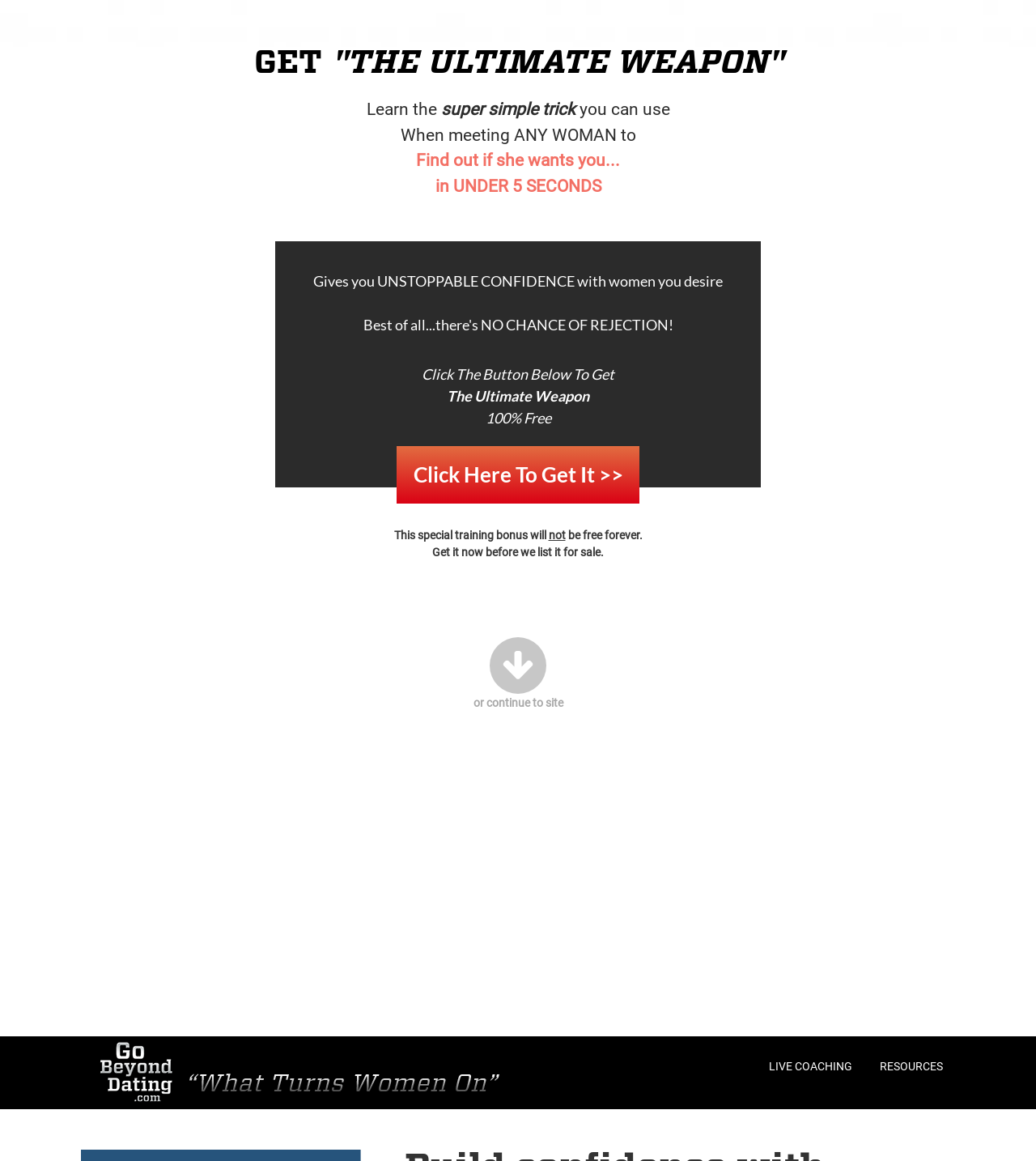What is the alternative to getting the ultimate weapon?
Please respond to the question with as much detail as possible.

I found the alternative by reading the text 'or continue to site' which suggests that users have the option to continue to the site instead of getting the ultimate weapon.